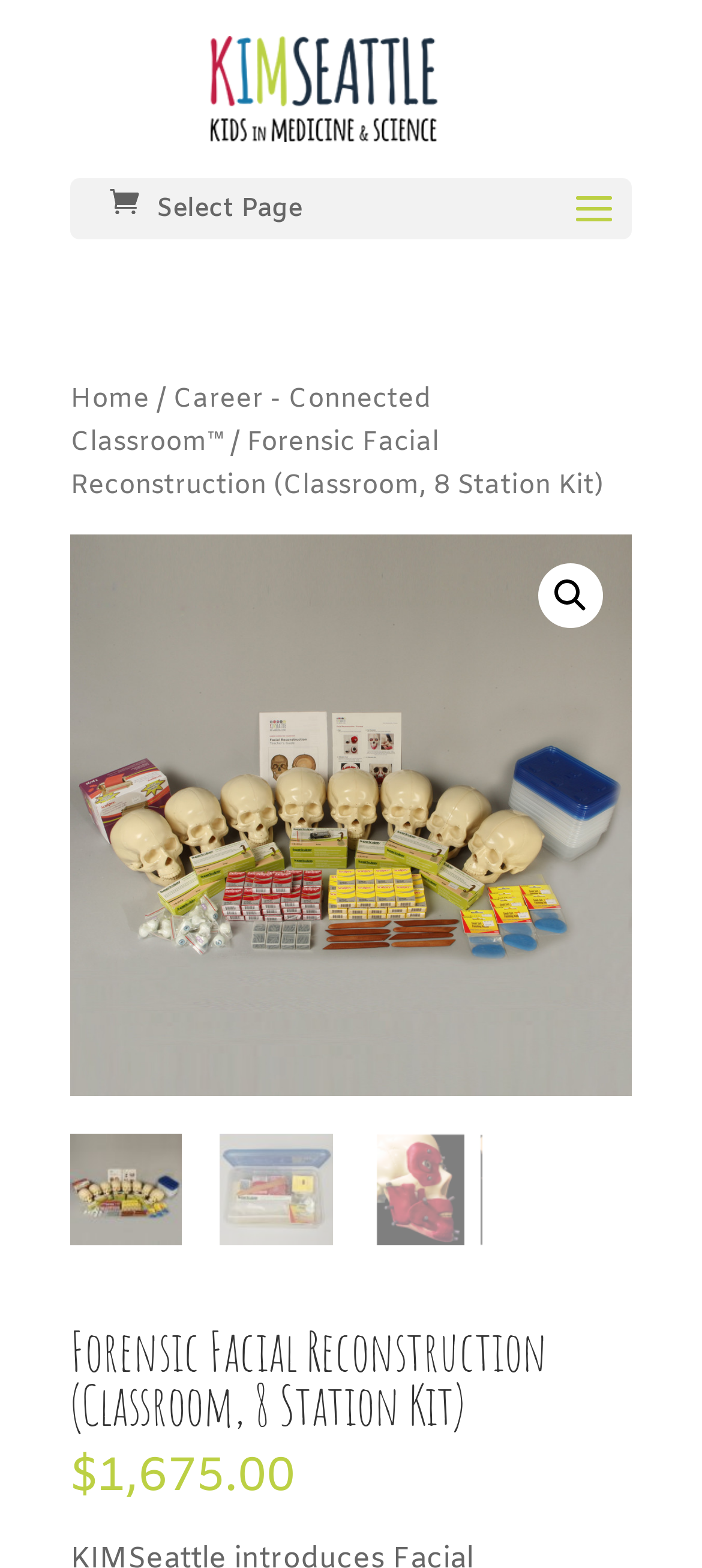What is the purpose of the magnifying glass icon?
Please use the image to provide an in-depth answer to the question.

The magnifying glass icon is a common symbol for search functionality, and its presence on the webpage suggests that it can be used to search for products or information.